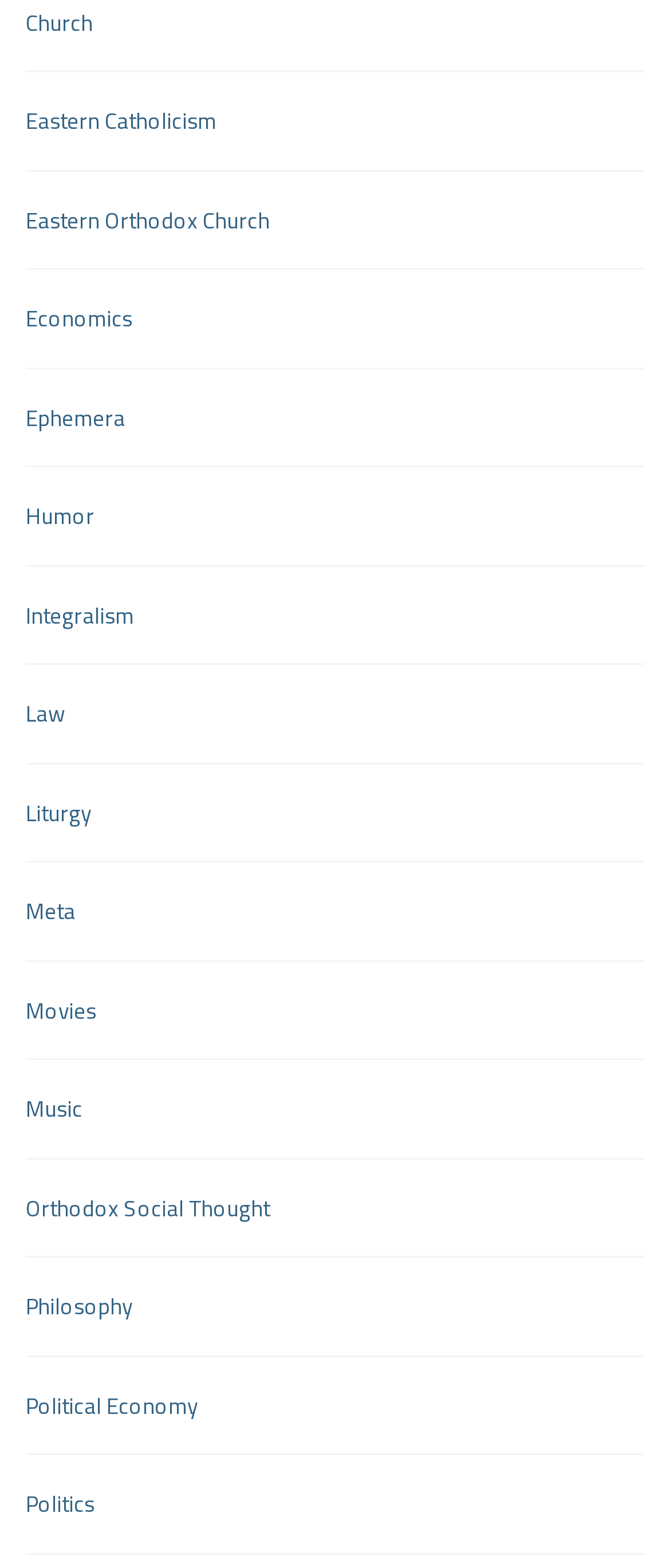Pinpoint the bounding box coordinates of the clickable element needed to complete the instruction: "Explore Humor". The coordinates should be provided as four float numbers between 0 and 1: [left, top, right, bottom].

[0.038, 0.316, 0.141, 0.342]